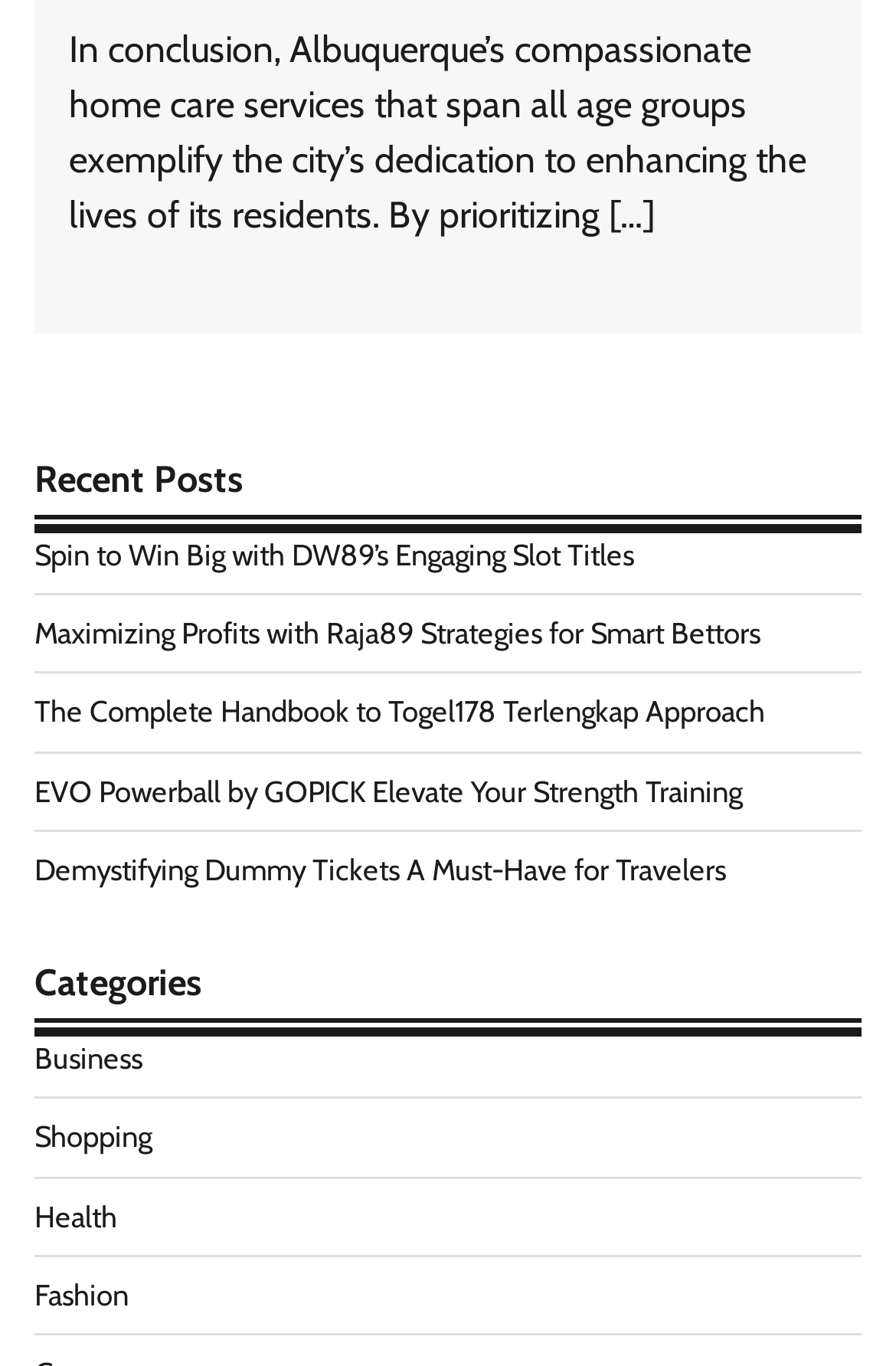Show the bounding box coordinates of the region that should be clicked to follow the instruction: "Explore the category of Business."

[0.038, 0.763, 0.159, 0.788]